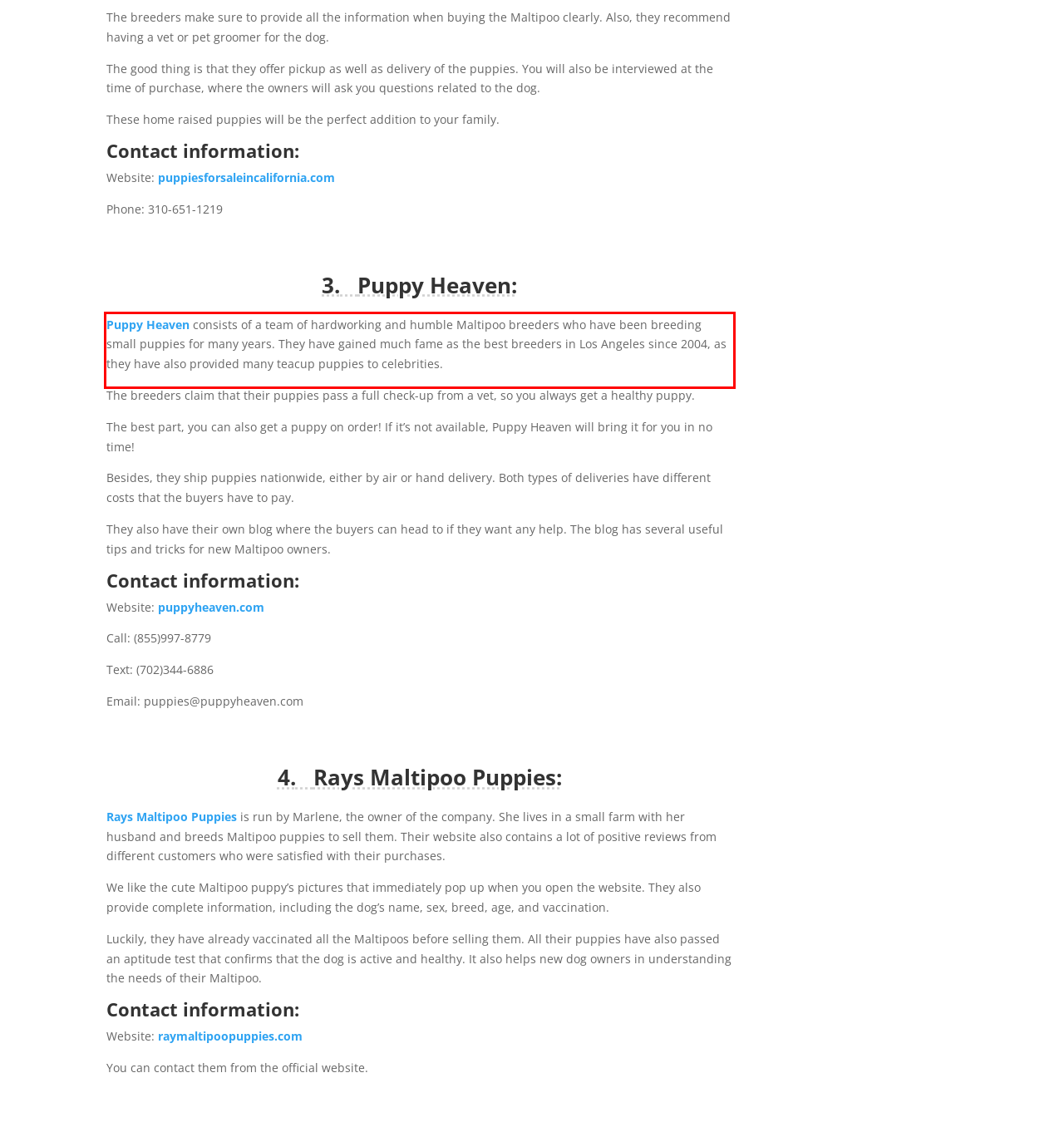You are provided with a screenshot of a webpage that includes a UI element enclosed in a red rectangle. Extract the text content inside this red rectangle.

Puppy Heaven consists of a team of hardworking and humble Maltipoo breeders who have been breeding small puppies for many years. They have gained much fame as the best breeders in Los Angeles since 2004, as they have also provided many teacup puppies to celebrities.